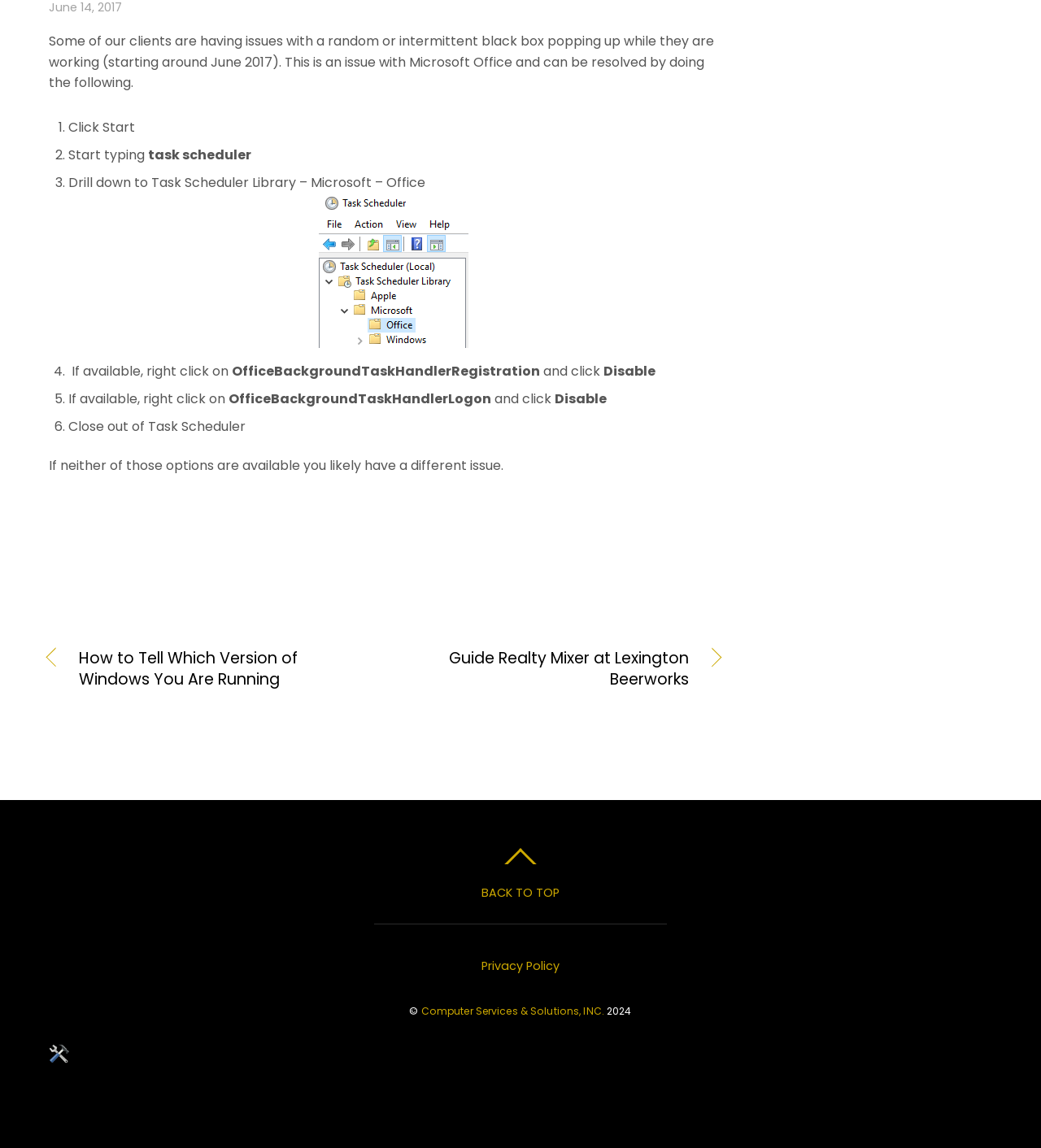Identify the bounding box of the UI element that matches this description: "Privacy Policy".

[0.462, 0.834, 0.538, 0.848]